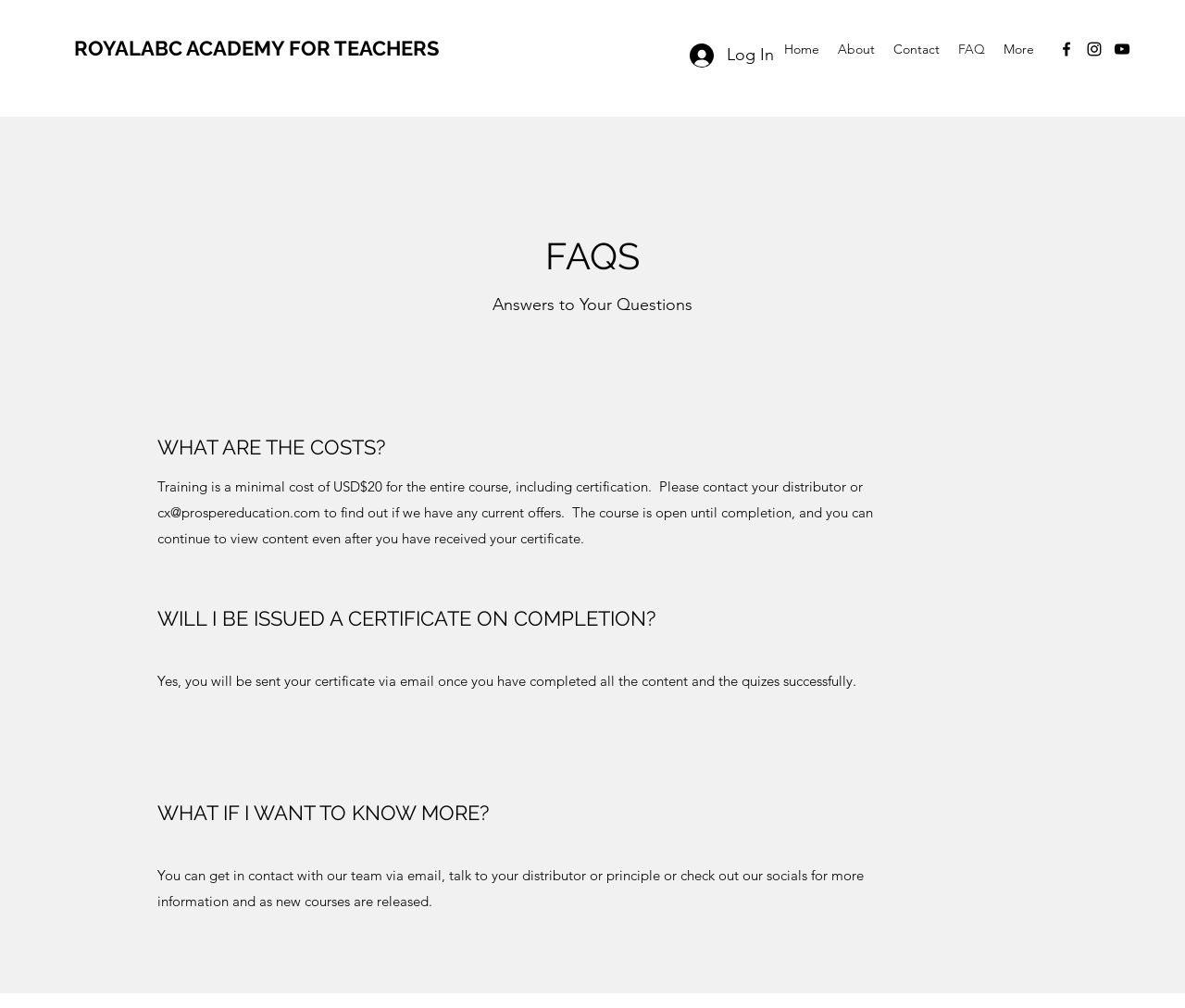Please find the bounding box for the UI element described by: "Home".

[0.654, 0.035, 0.699, 0.062]